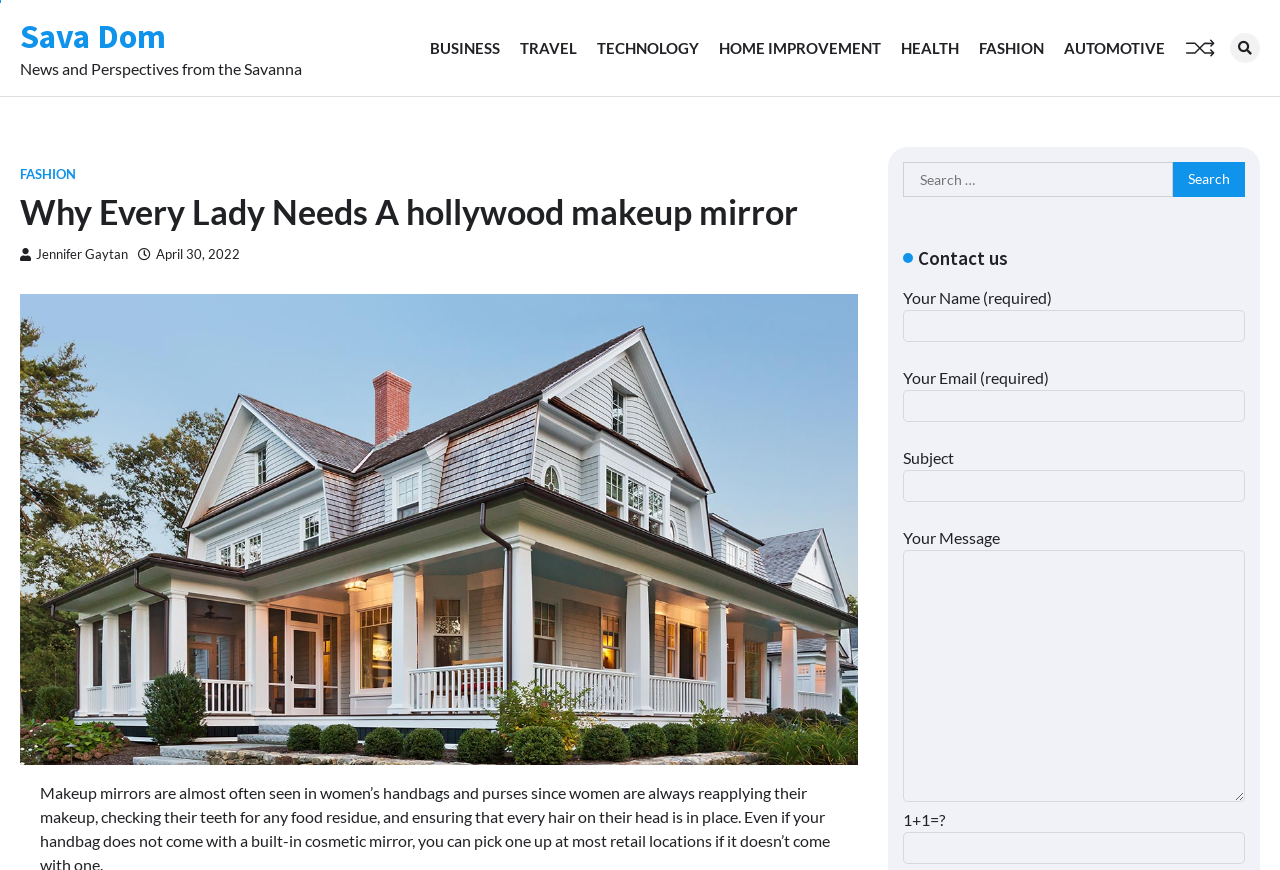Find the bounding box coordinates of the clickable area that will achieve the following instruction: "Click on the FASHION link".

[0.765, 0.03, 0.816, 0.079]